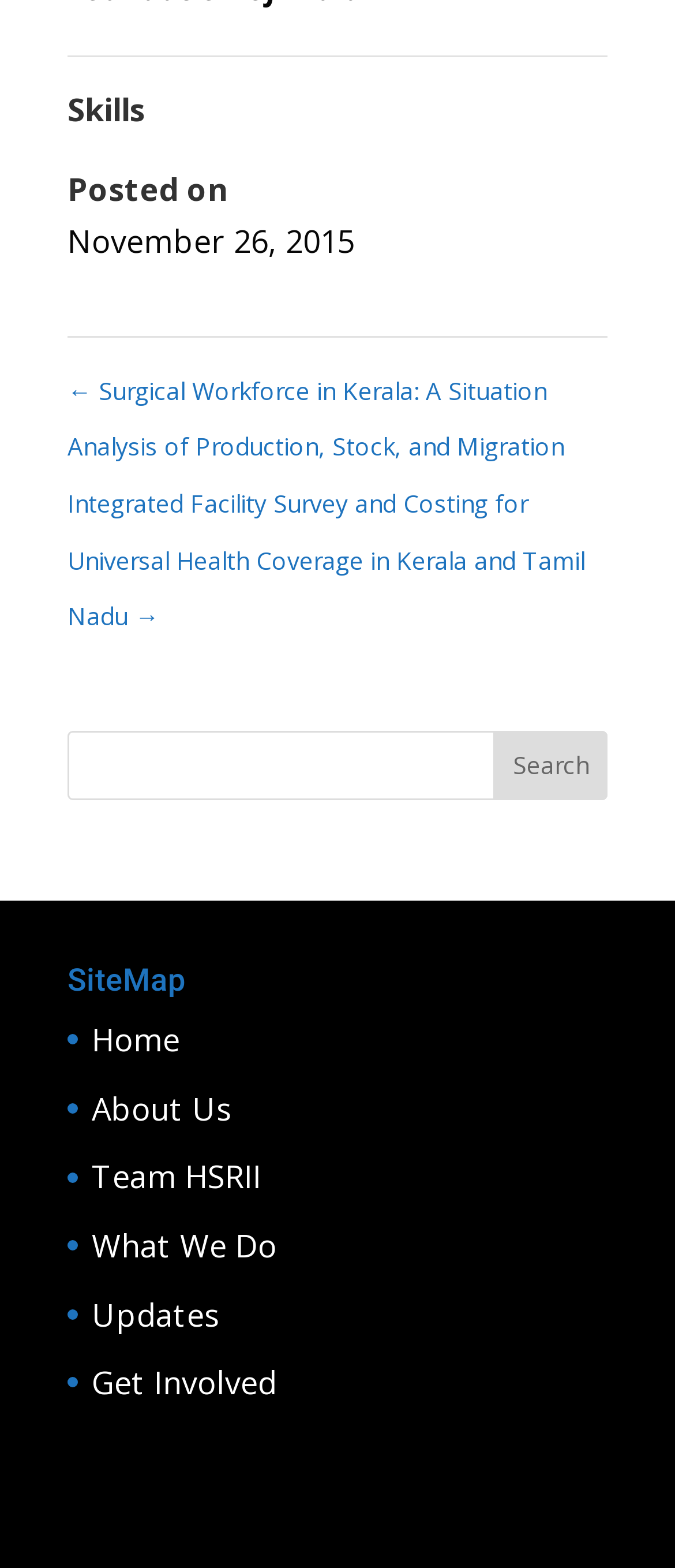What is the text of the button next to the search textbox? Please answer the question using a single word or phrase based on the image.

Search